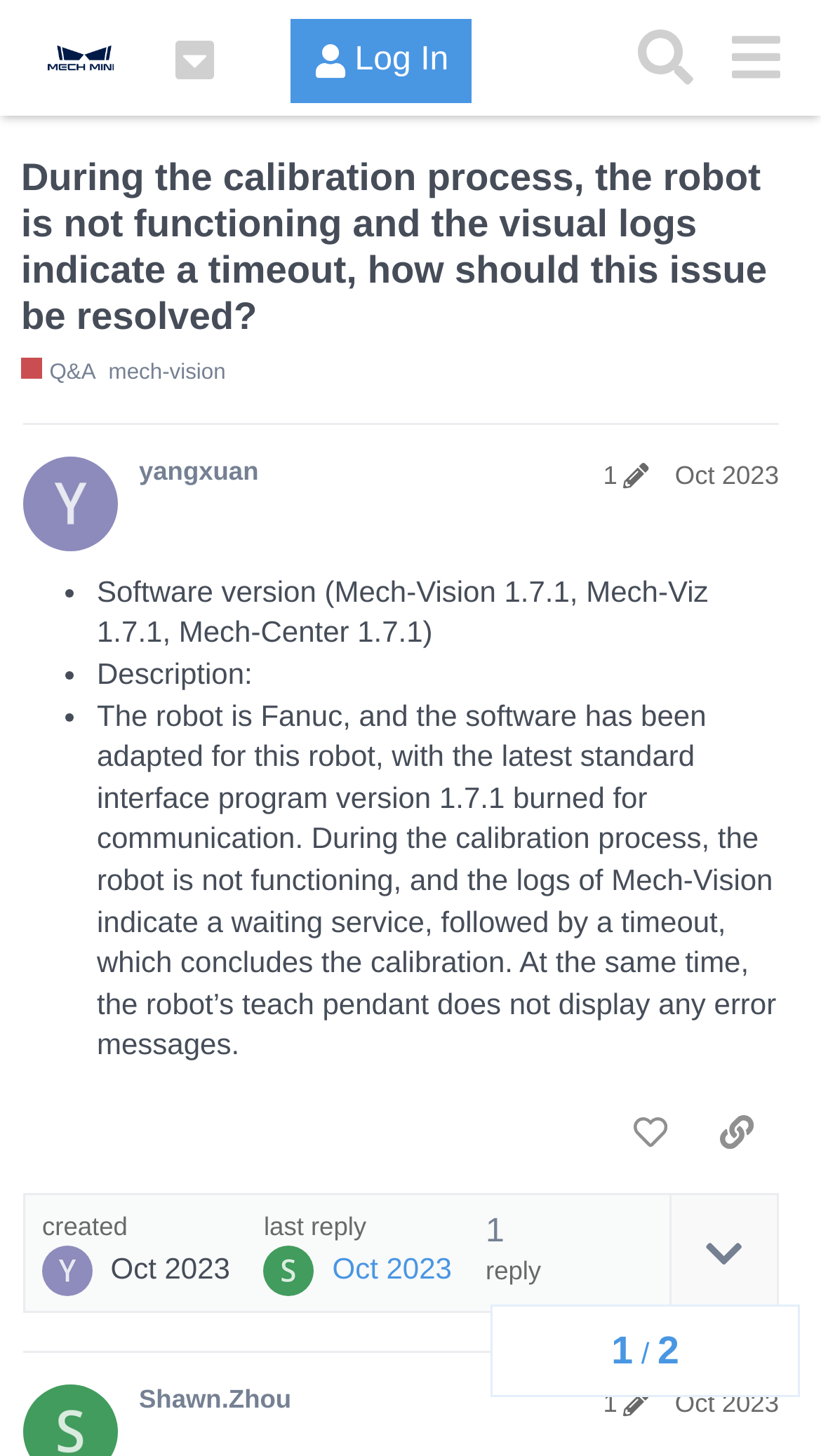Please find and provide the title of the webpage.

During the calibration process, the robot is not functioning and the visual logs indicate a timeout, how should this issue be resolved?